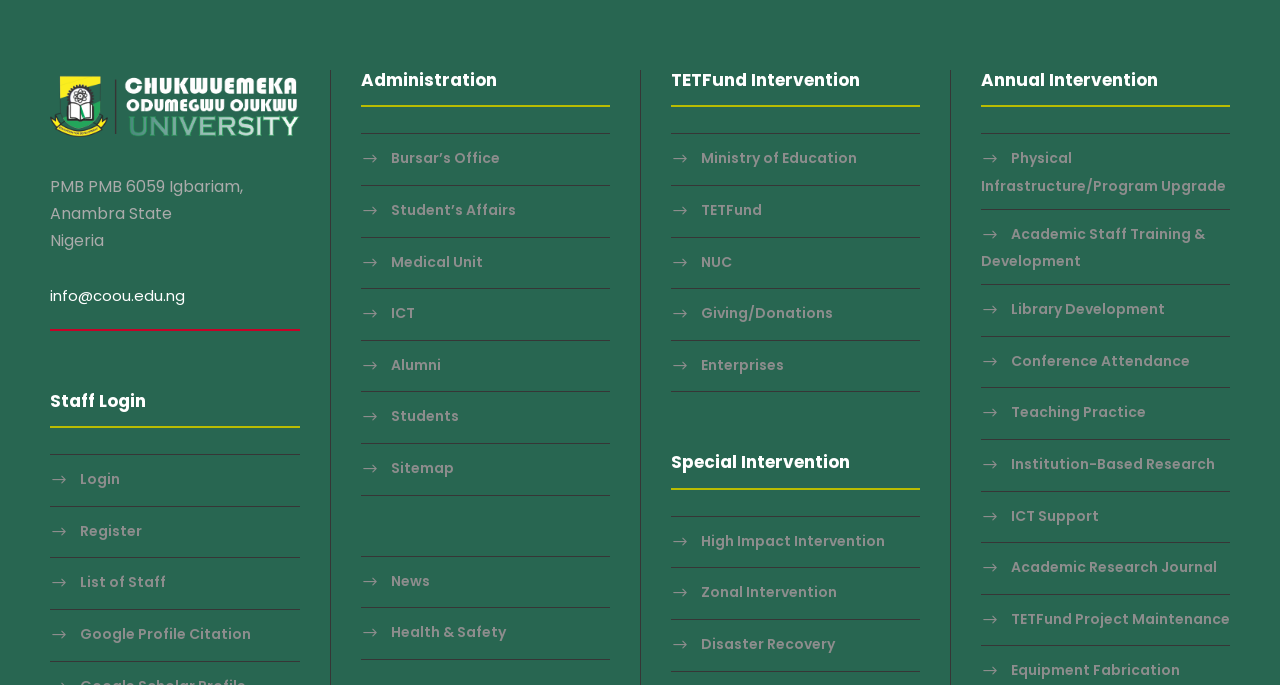Bounding box coordinates must be specified in the format (top-left x, top-left y, bottom-right x, bottom-right y). All values should be floating point numbers between 0 and 1. What are the bounding box coordinates of the UI element described as: Academic Staff Training & Development

[0.766, 0.306, 0.961, 0.415]